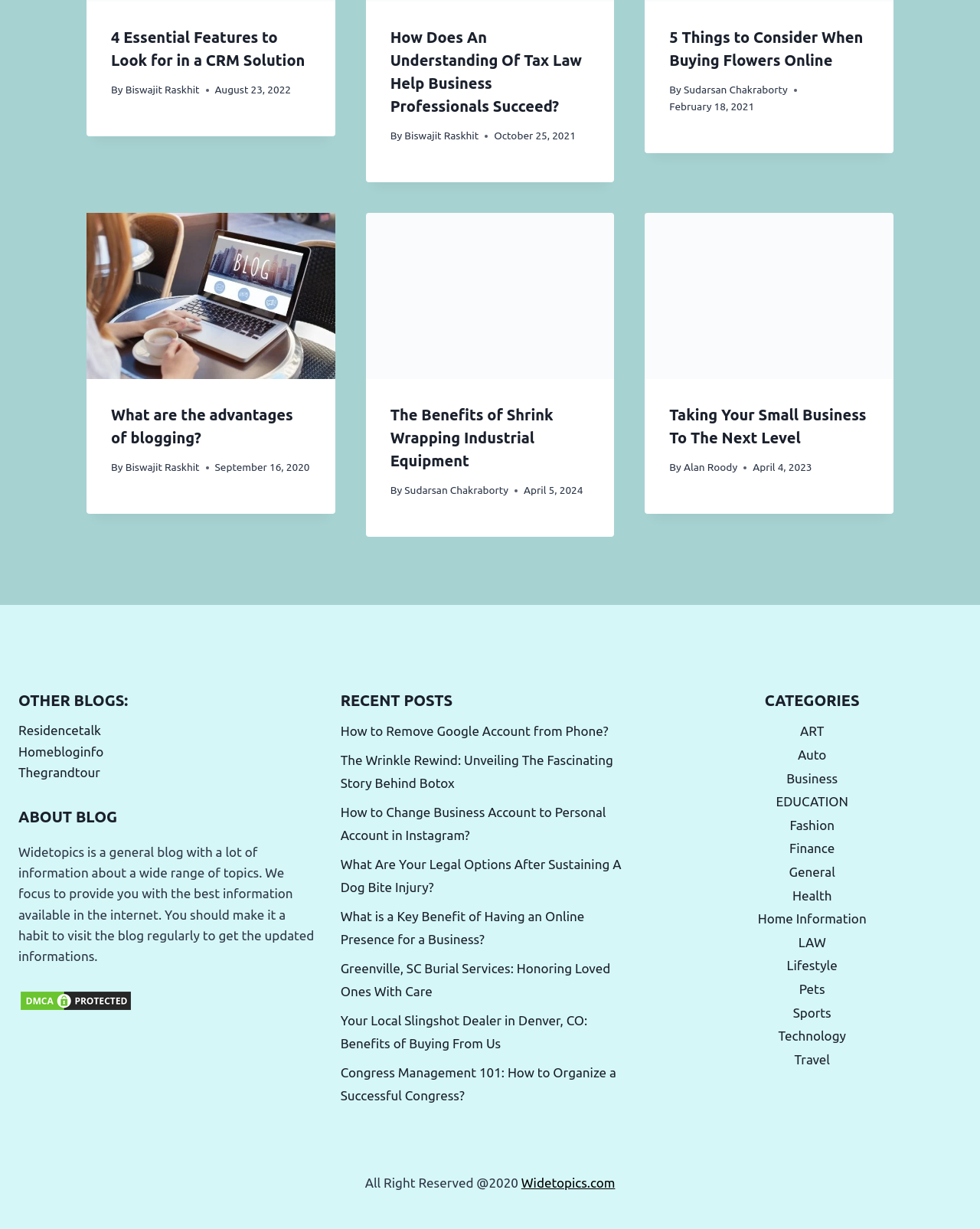Using the elements shown in the image, answer the question comprehensively: What is the date of the third article?

I looked at the third 'article' element and found the 'time' element with the text 'February 18, 2021', which indicates the date of the article.